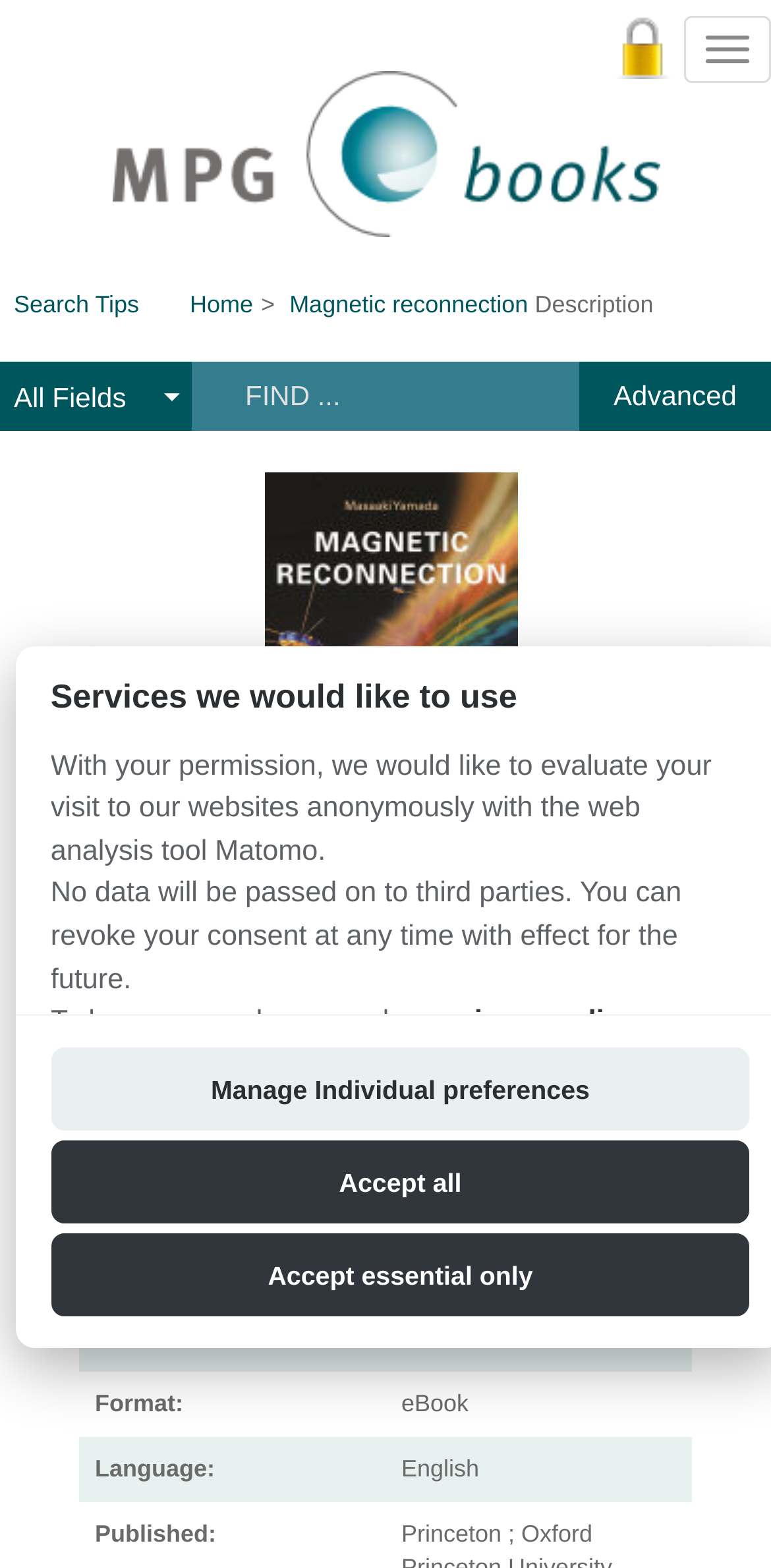Find the bounding box coordinates of the clickable element required to execute the following instruction: "Search for books in English". Provide the coordinates as four float numbers between 0 and 1, i.e., [left, top, right, bottom].

[0.842, 0.212, 0.905, 0.231]